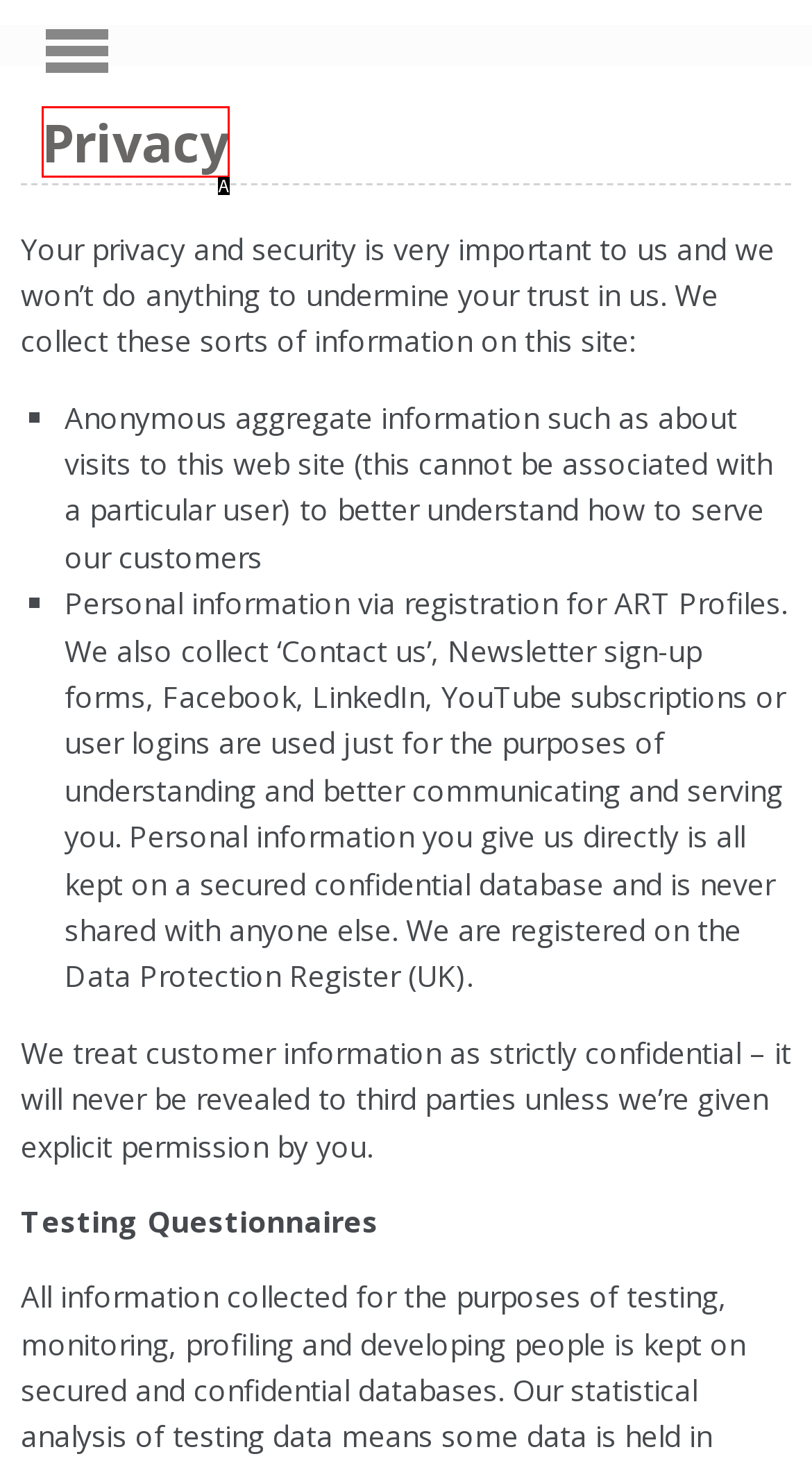Based on the description Privacy, identify the most suitable HTML element from the options. Provide your answer as the corresponding letter.

A